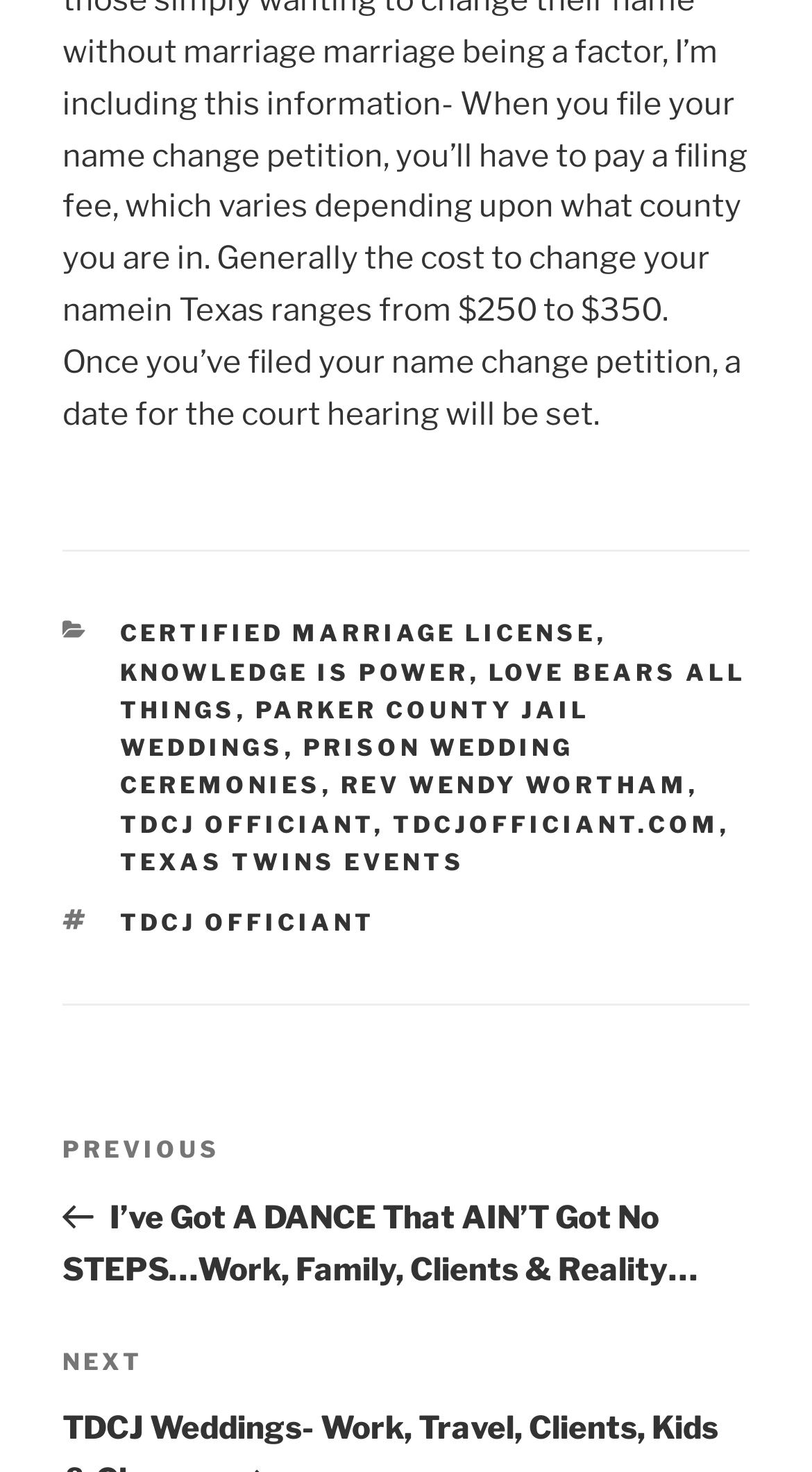Could you determine the bounding box coordinates of the clickable element to complete the instruction: "Click on CERTIFIED MARRIAGE LICENSE"? Provide the coordinates as four float numbers between 0 and 1, i.e., [left, top, right, bottom].

[0.147, 0.421, 0.735, 0.44]